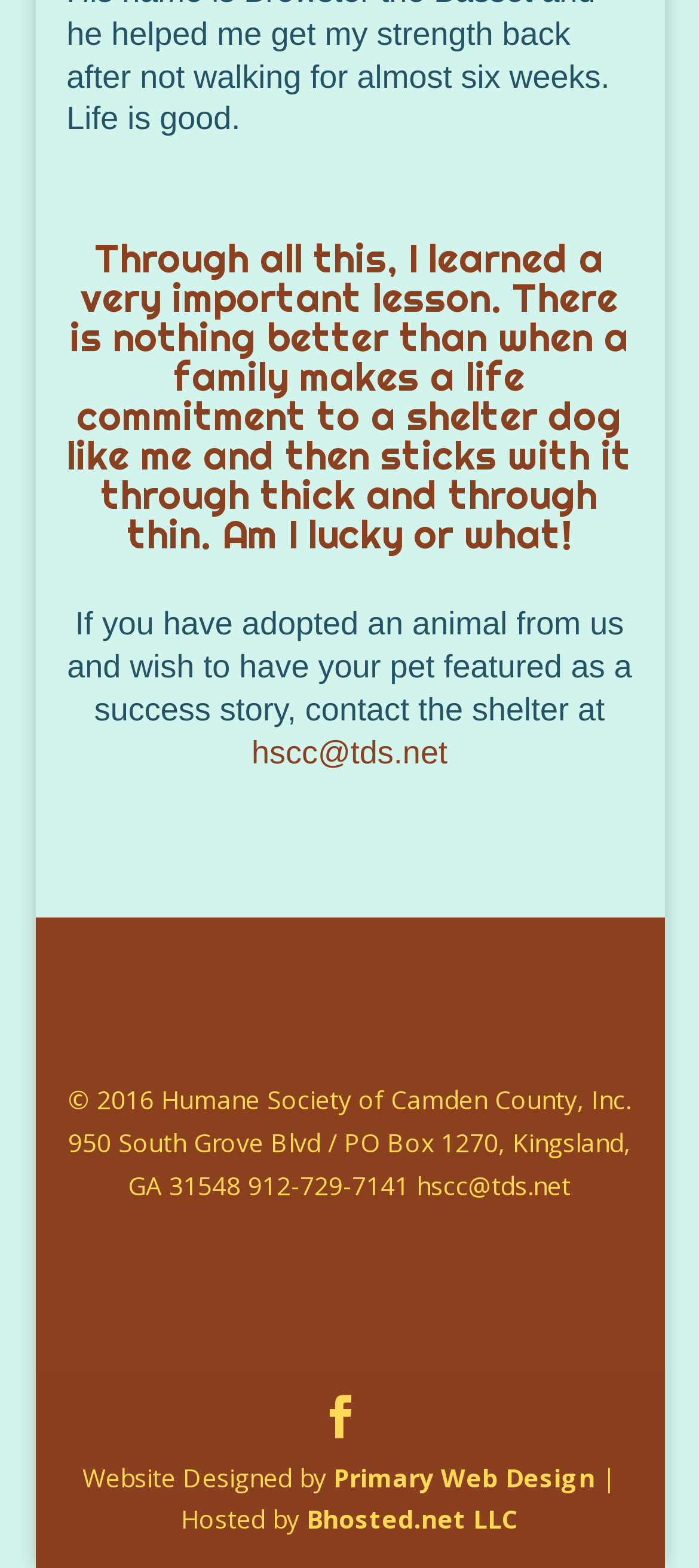Based on the image, provide a detailed and complete answer to the question: 
What is the name of the organization?

The organization's name is mentioned in the copyright information at the bottom of the page.